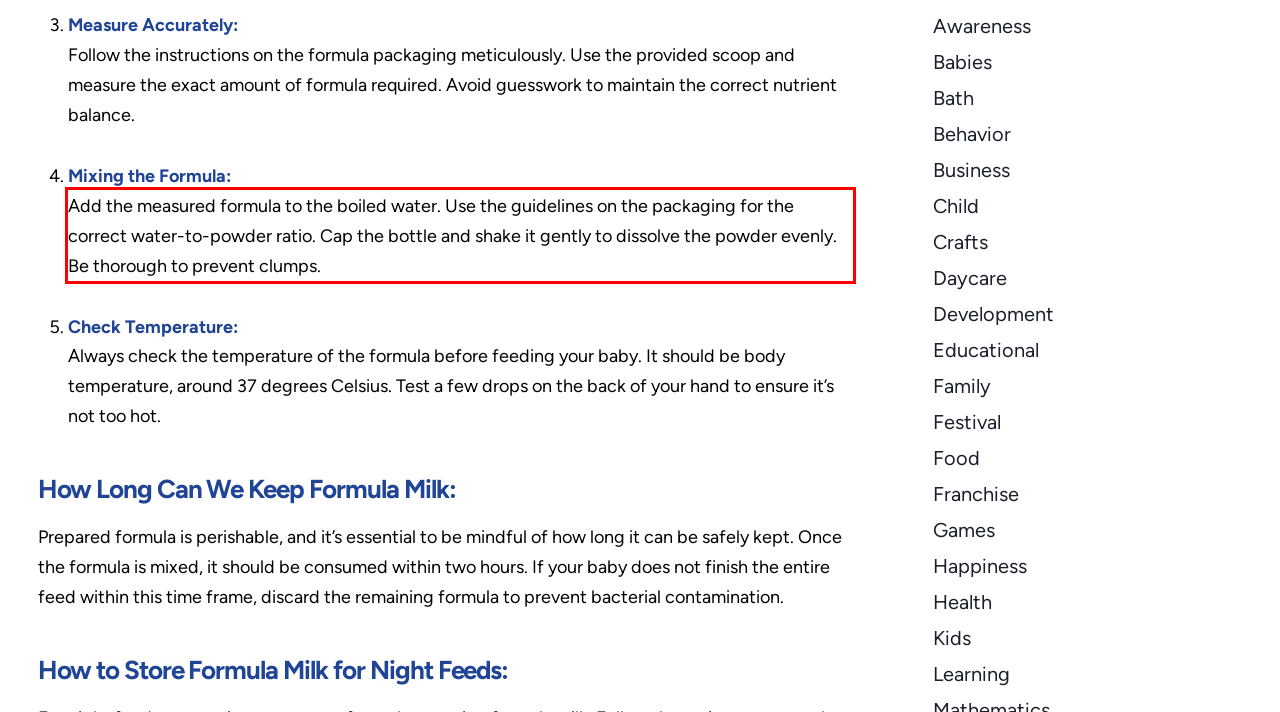View the screenshot of the webpage and identify the UI element surrounded by a red bounding box. Extract the text contained within this red bounding box.

Add the measured formula to the boiled water. Use the guidelines on the packaging for the correct water-to-powder ratio. Cap the bottle and shake it gently to dissolve the powder evenly. Be thorough to prevent clumps.